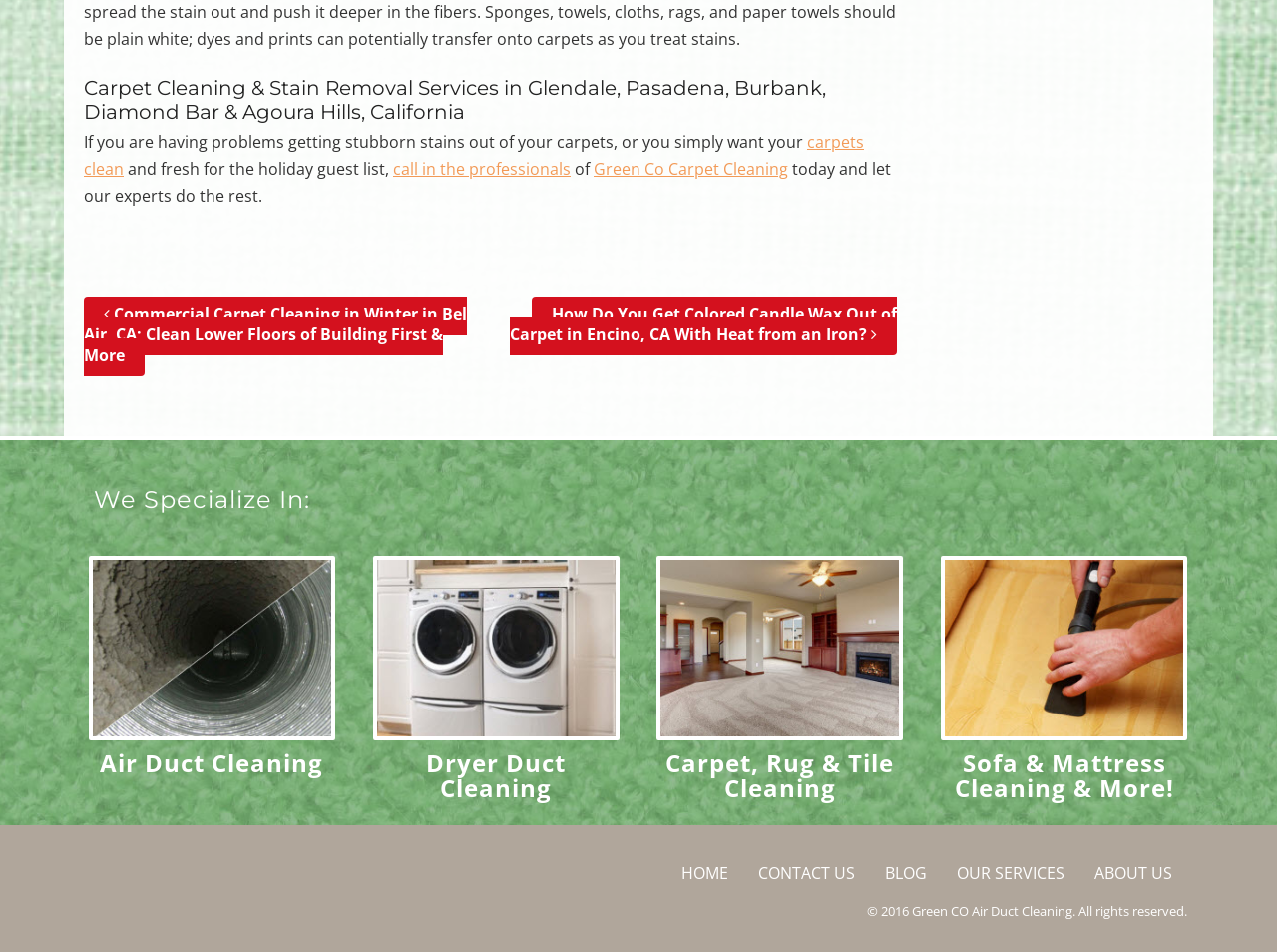What is the main service offered by Green Co?
Analyze the screenshot and provide a detailed answer to the question.

The main heading of the webpage mentions 'Carpet Cleaning & Stain Removal Services' and the text also mentions 'carpets clean' and 'carpet' multiple times, indicating that carpet cleaning is the main service offered by Green Co.